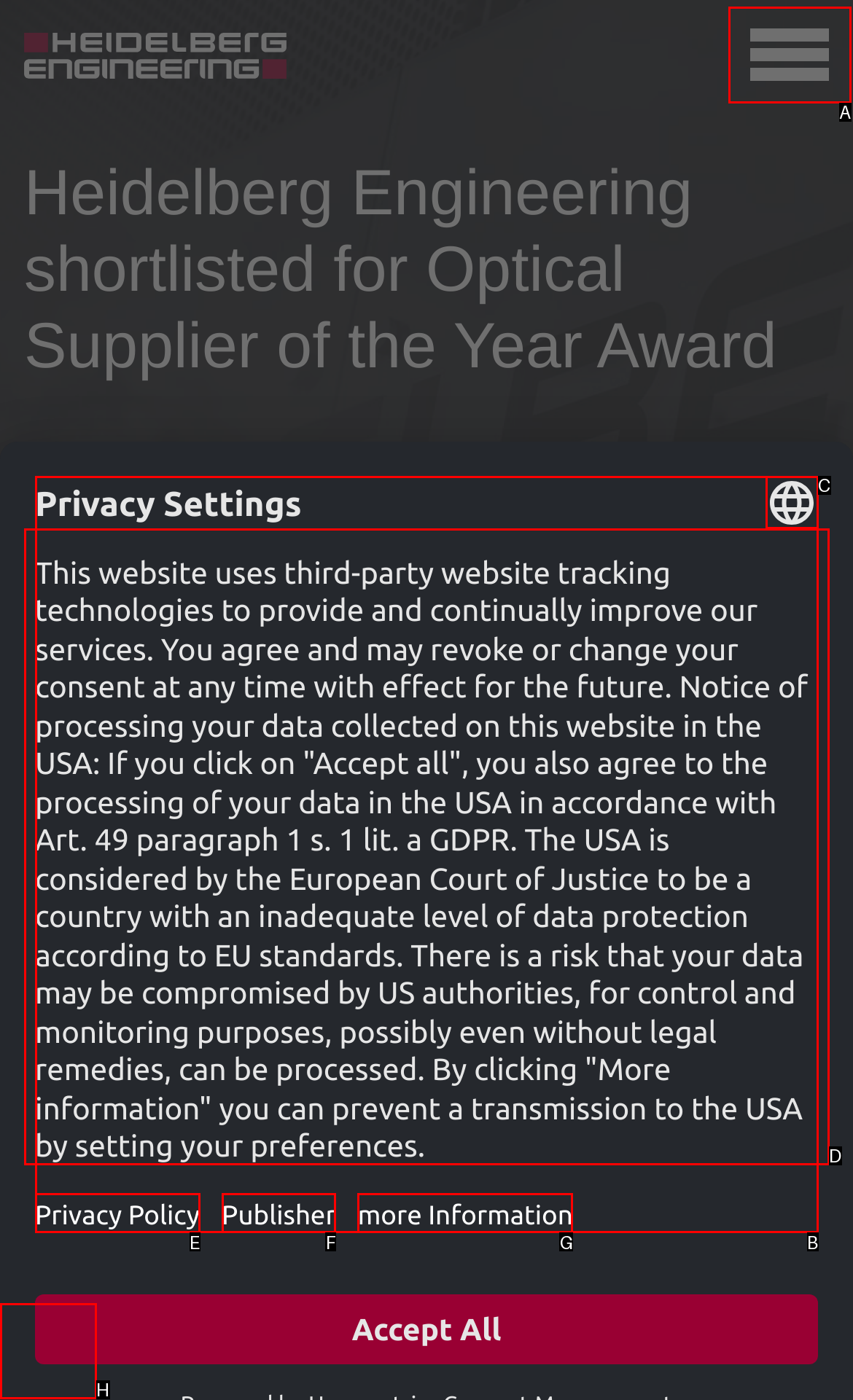Choose the HTML element to click for this instruction: Open Privacy settings Answer with the letter of the correct choice from the given options.

H